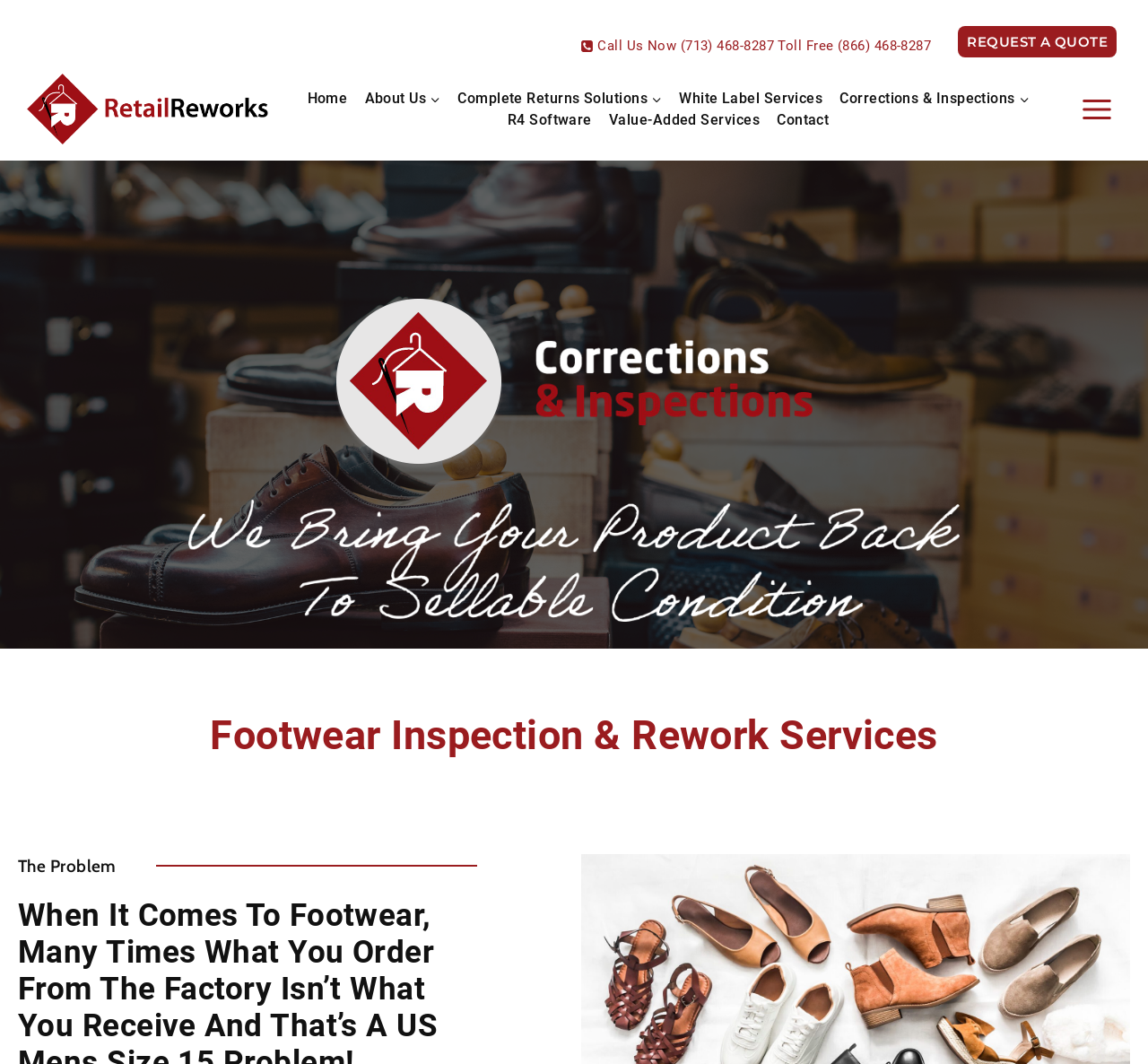Determine the bounding box coordinates of the clickable region to follow the instruction: "Go to the home page".

[0.26, 0.082, 0.31, 0.102]